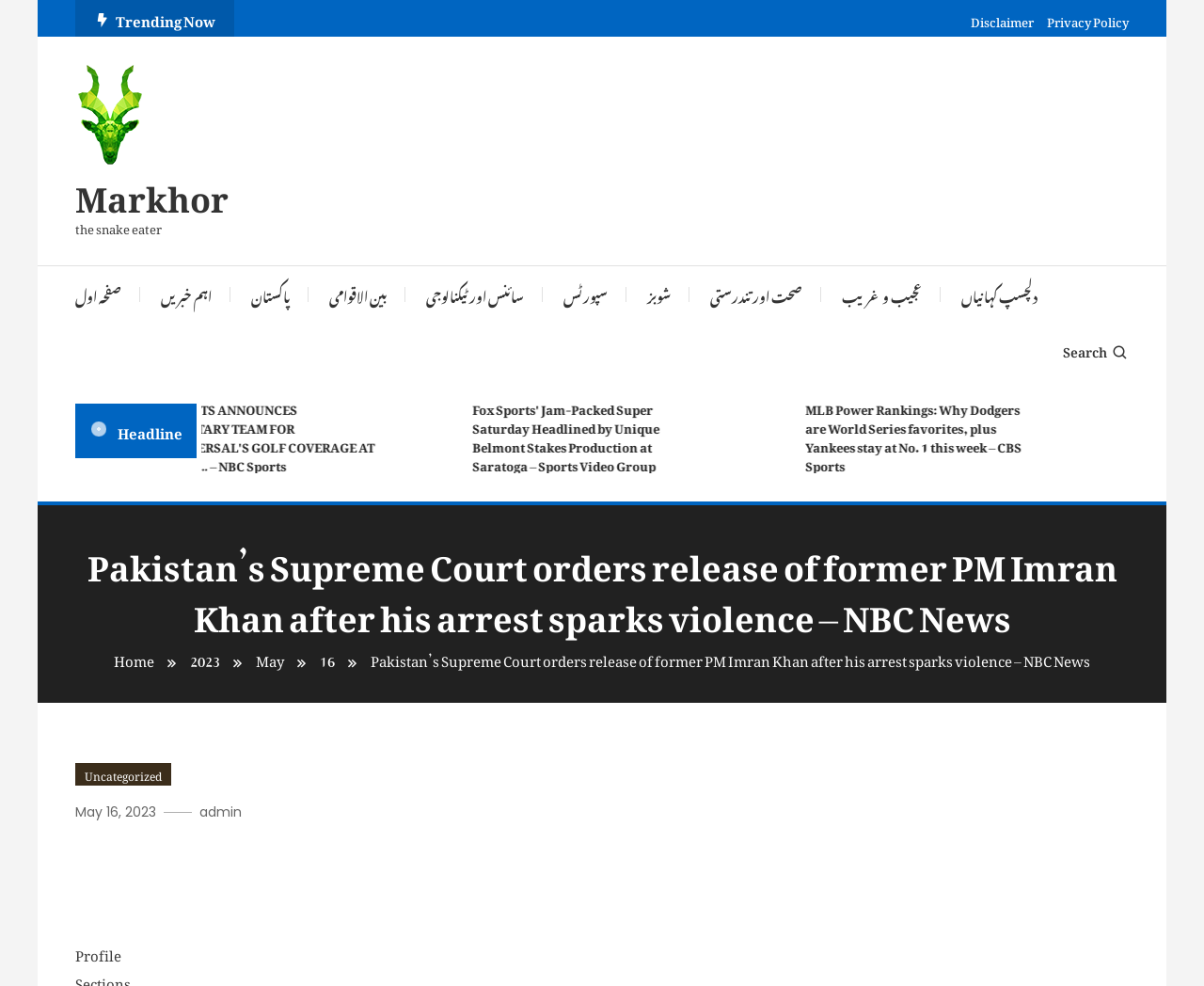What is the name of the logo at the top of the page?
Carefully analyze the image and provide a thorough answer to the question.

The logo at the top of the page is accompanied by the text 'Markhor' and 'the snake eater', which indicates that the name of the logo is Markhor.